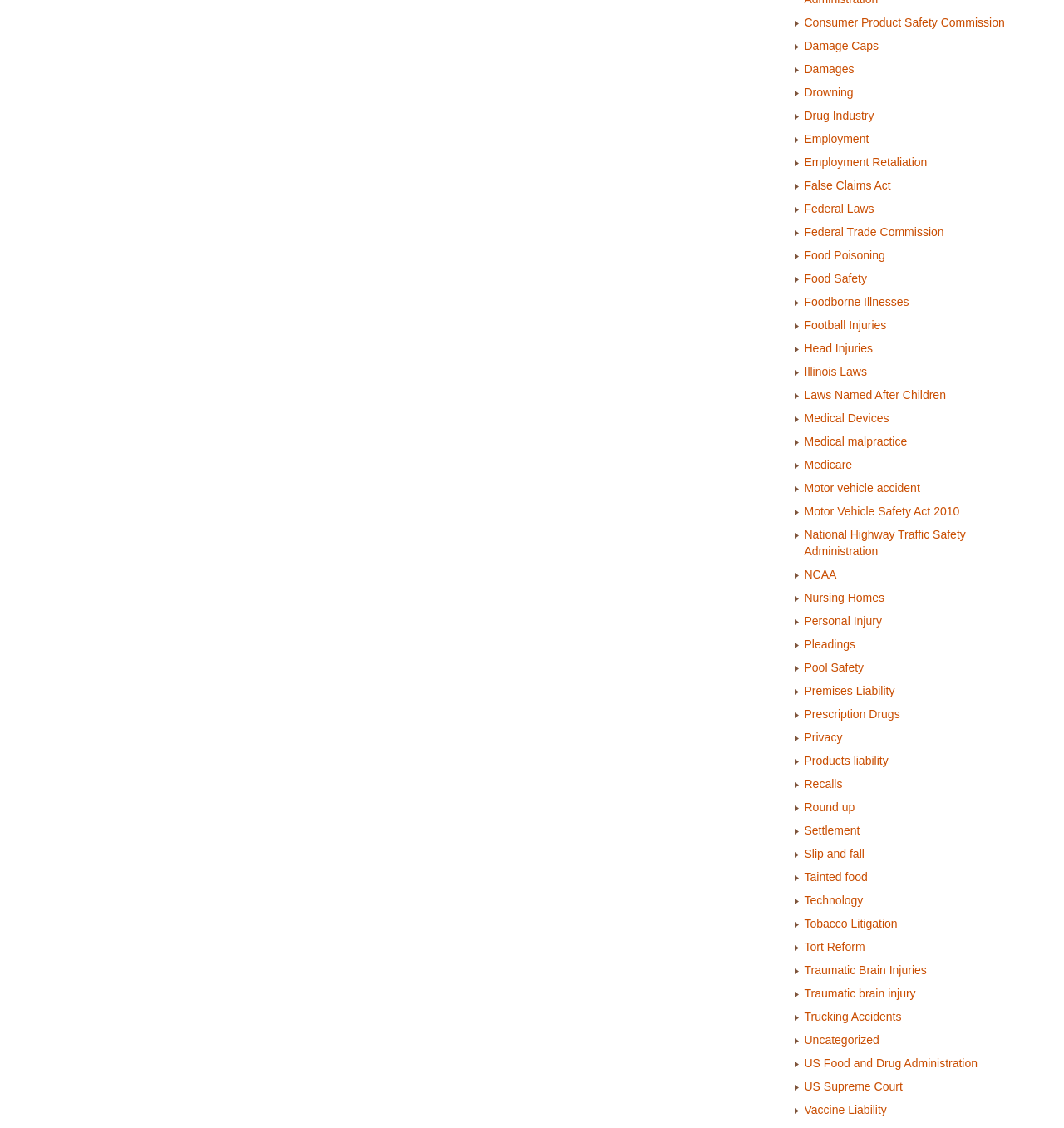Identify the bounding box coordinates for the element you need to click to achieve the following task: "Click on 'Consumer Product Safety Commission'". Provide the bounding box coordinates as four float numbers between 0 and 1, in the form [left, top, right, bottom].

[0.756, 0.014, 0.944, 0.026]